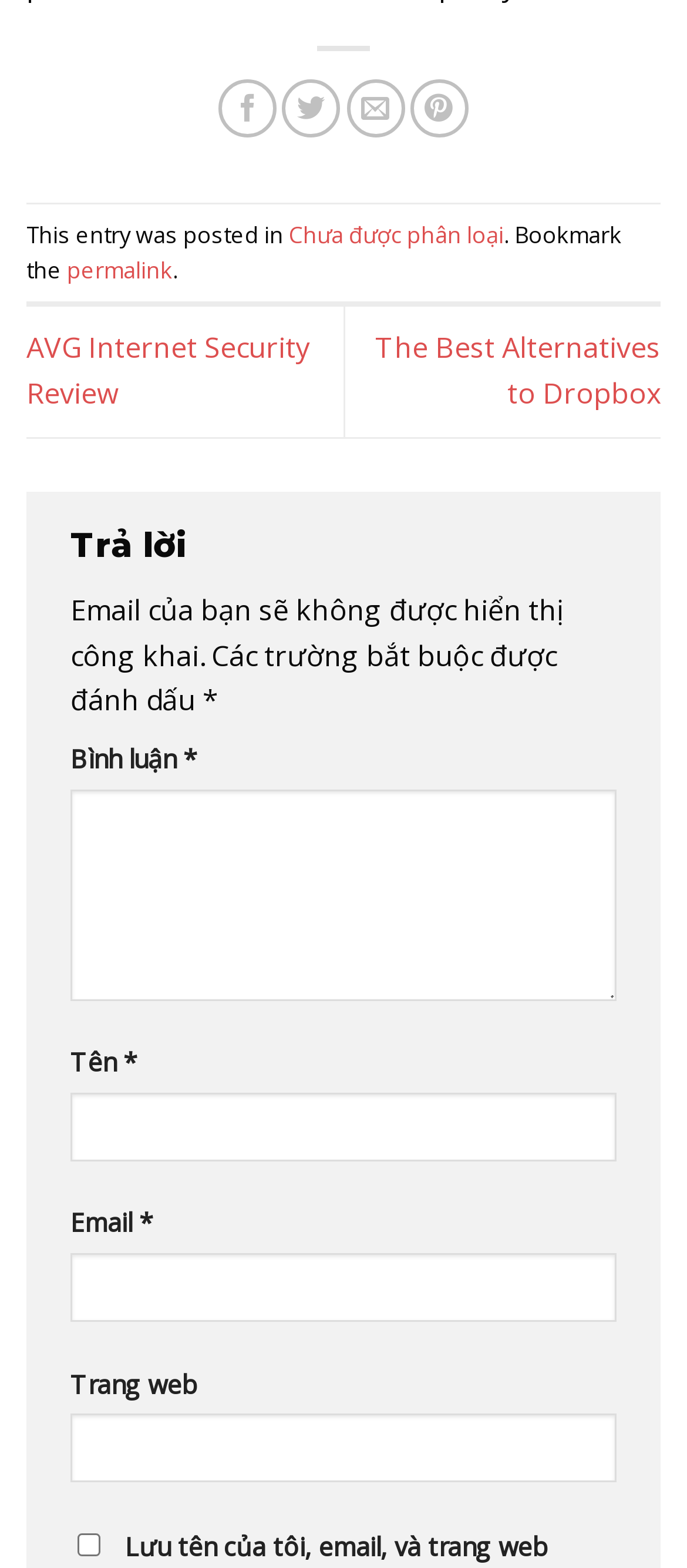Provide the bounding box coordinates of the UI element that matches the description: "permalink".

[0.097, 0.162, 0.251, 0.182]